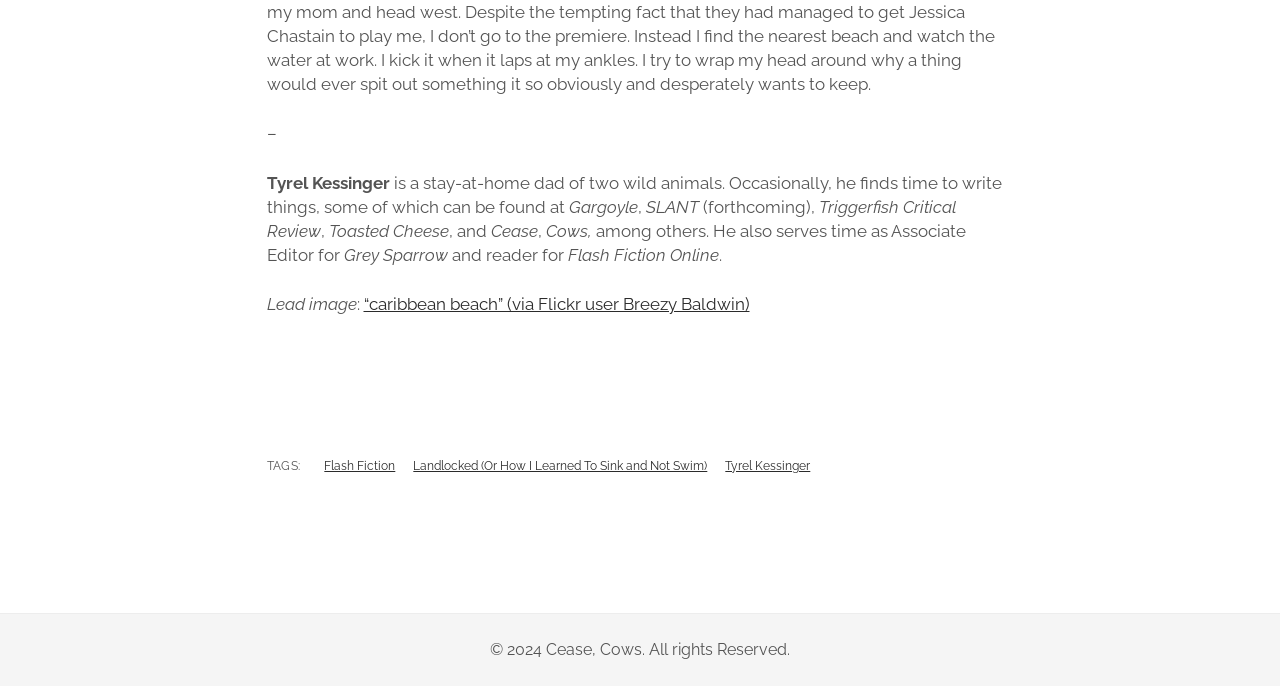Use a single word or phrase to answer the question: 
What is the name of the forthcoming book?

SLANT